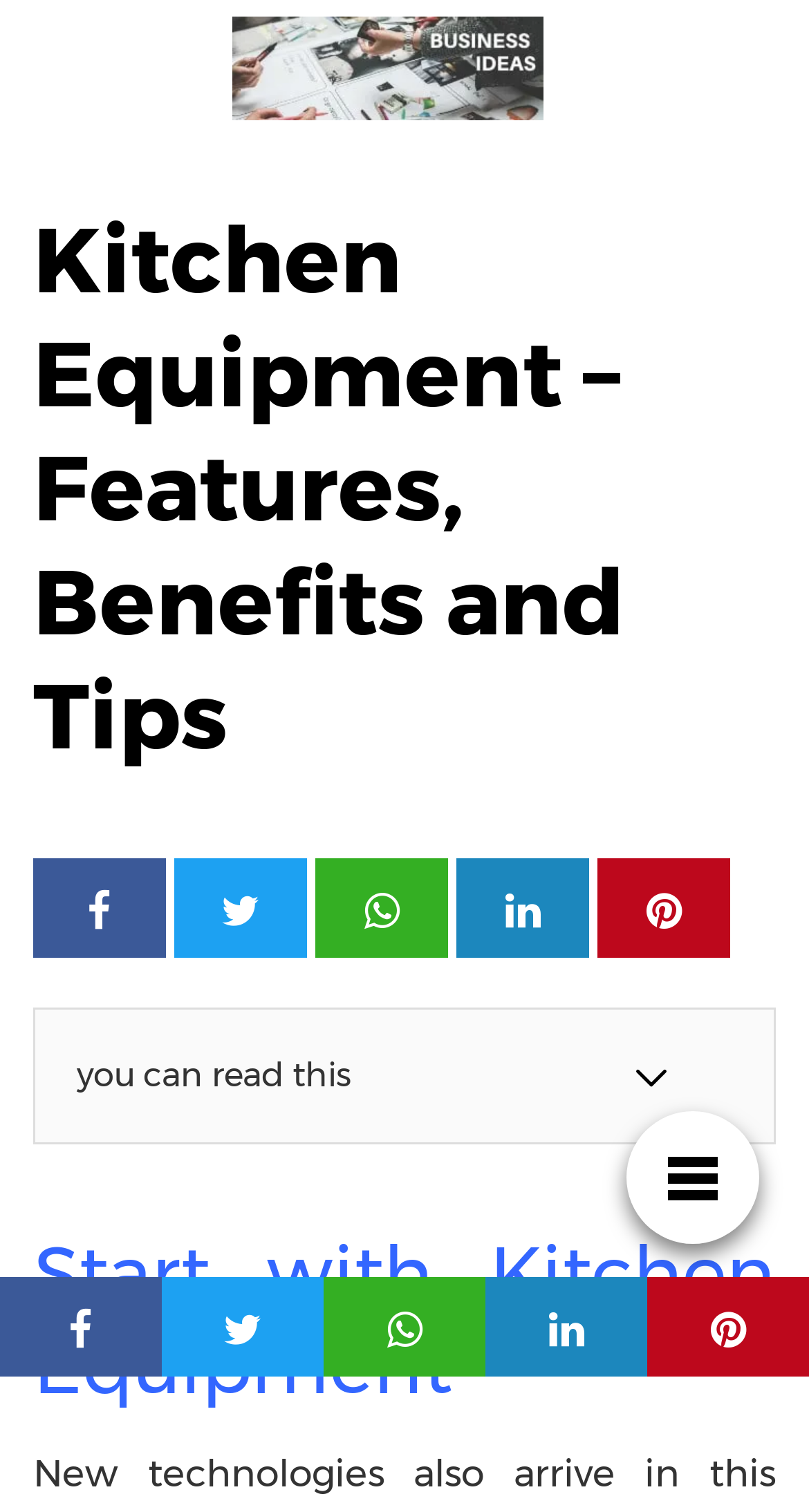What is the logo of the website?
Using the visual information, respond with a single word or phrase.

Kitchen Equipment